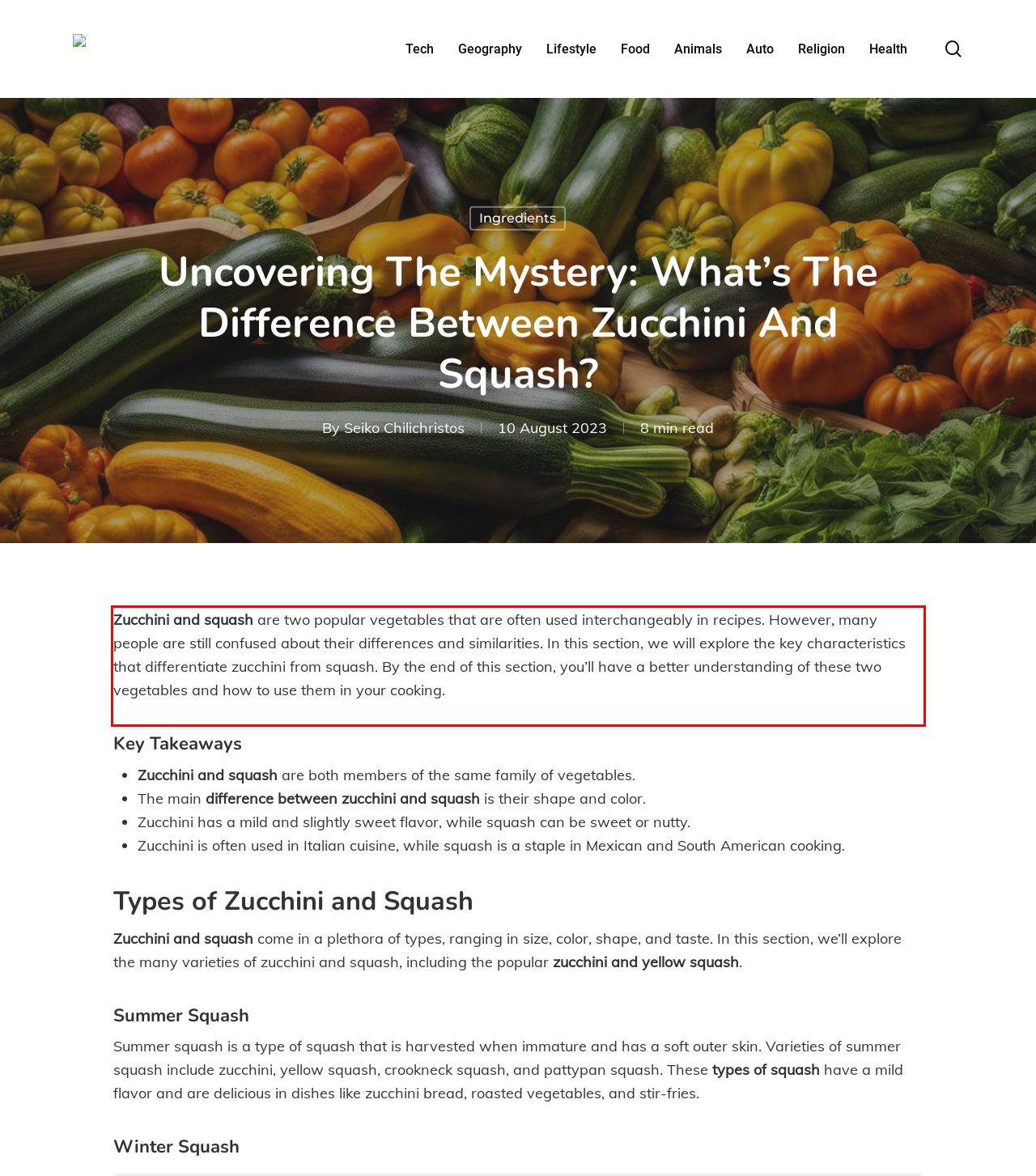Review the webpage screenshot provided, and perform OCR to extract the text from the red bounding box.

Zucchini and squash are two popular vegetables that are often used interchangeably in recipes. However, many people are still confused about their differences and similarities. In this section, we will explore the key characteristics that differentiate zucchini from squash. By the end of this section, you’ll have a better understanding of these two vegetables and how to use them in your cooking.